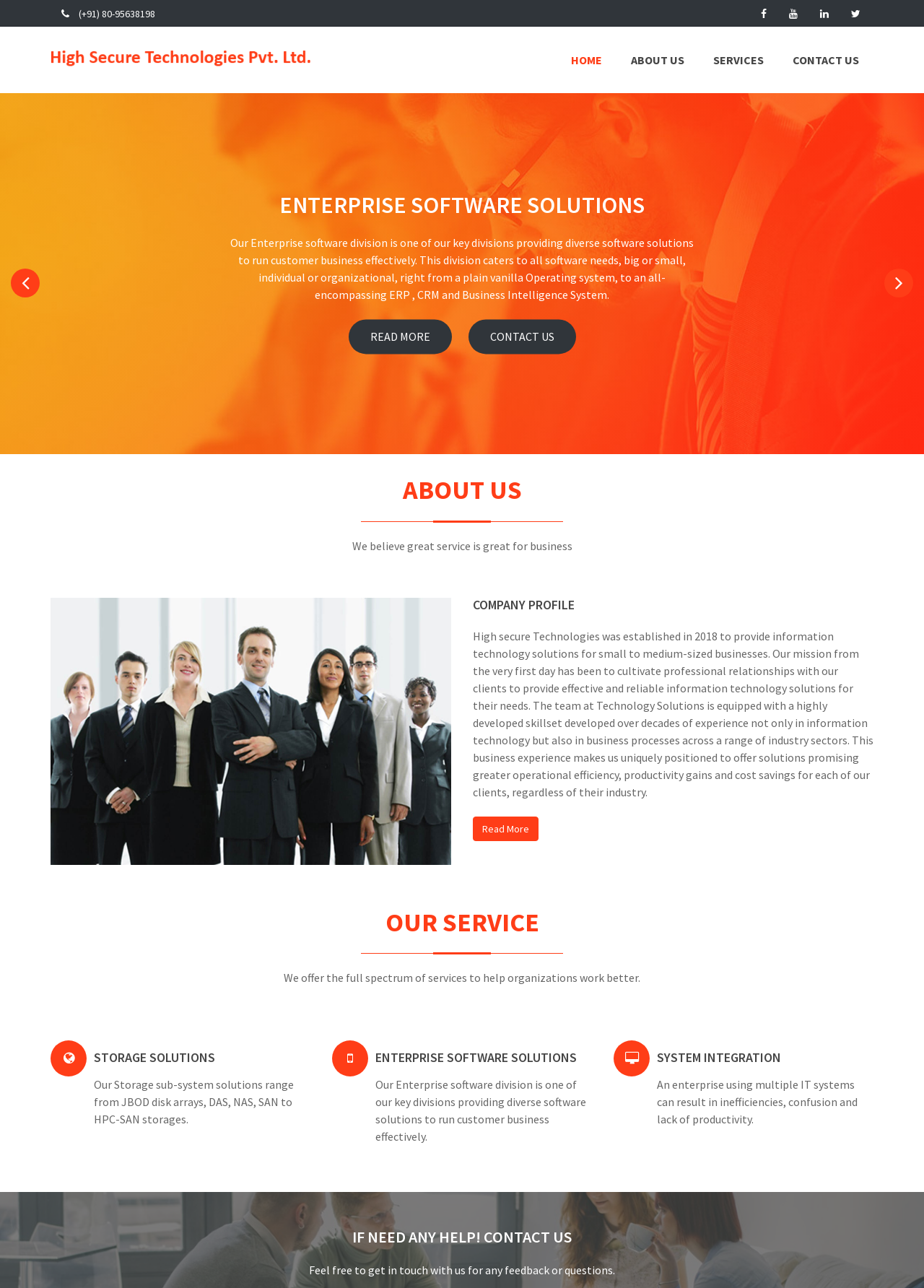Please find the top heading of the webpage and generate its text.

ENTERPRISE SOFTWARE SOLUTIONS